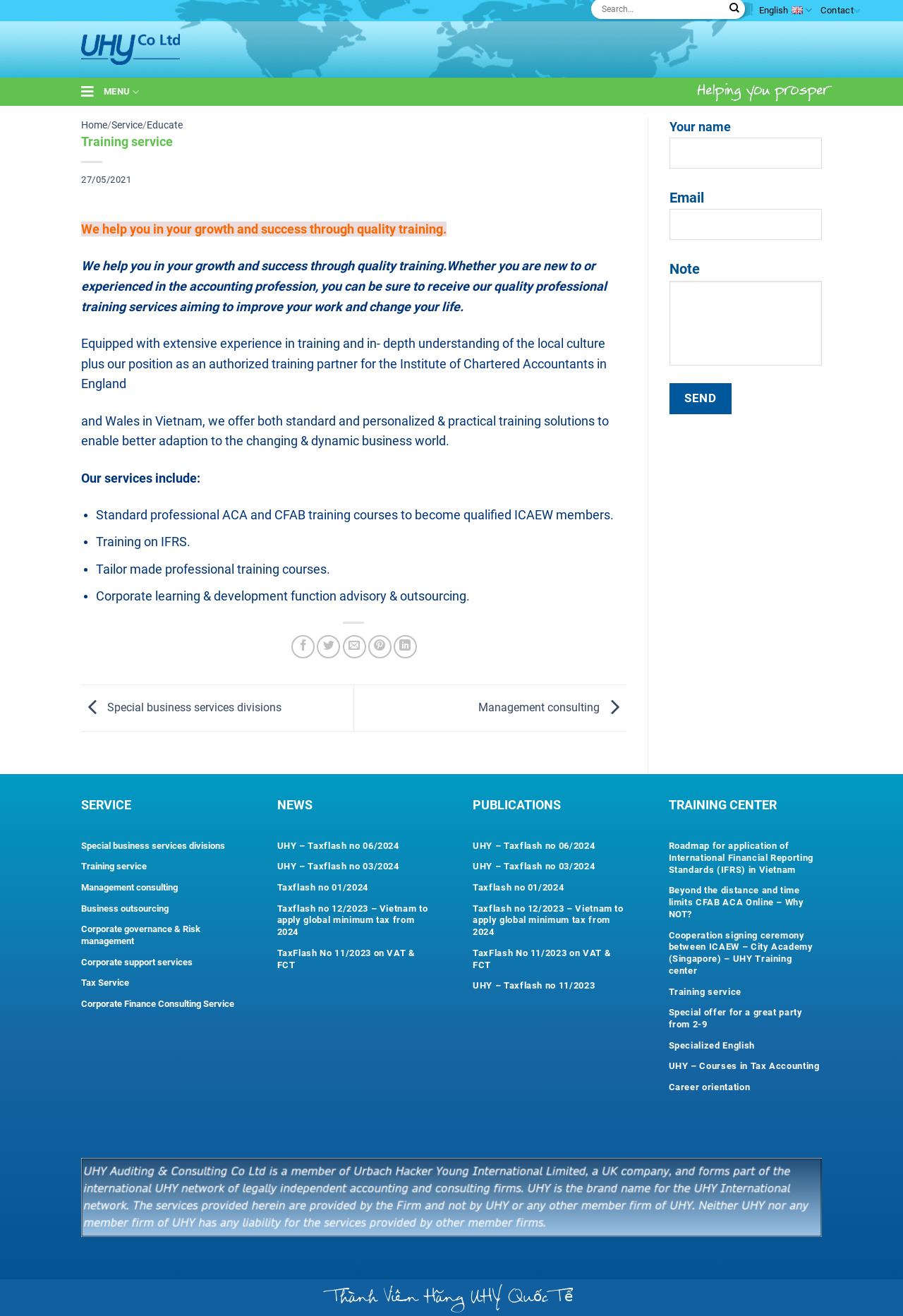What is the company's position in Vietnam?
Provide a detailed answer to the question, using the image to inform your response.

The webpage content mentions that the company is an authorized training partner for the Institute of Chartered Accountants in England and Wales in Vietnam, which suggests that they have a special position in Vietnam.